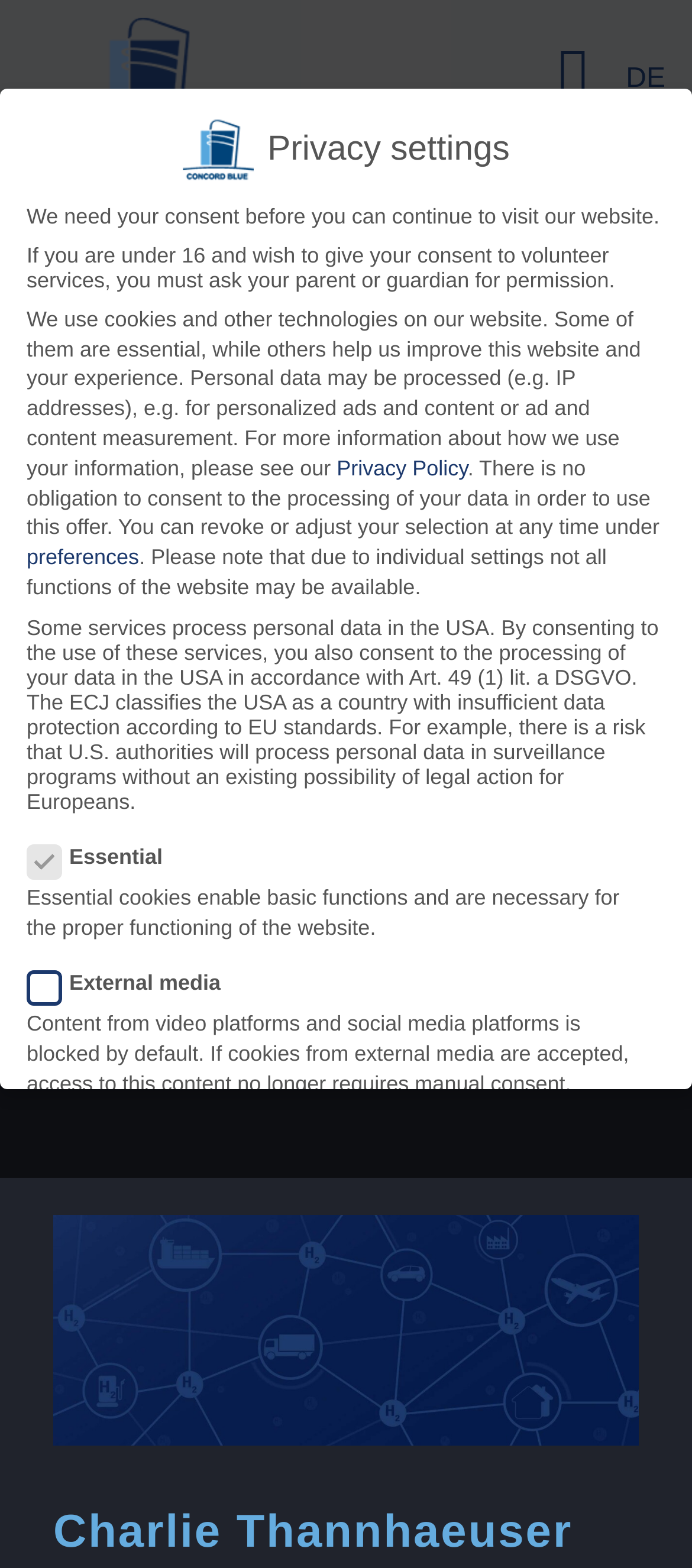What is the name of the company?
Answer the question using a single word or phrase, according to the image.

Concord Blue Engineering